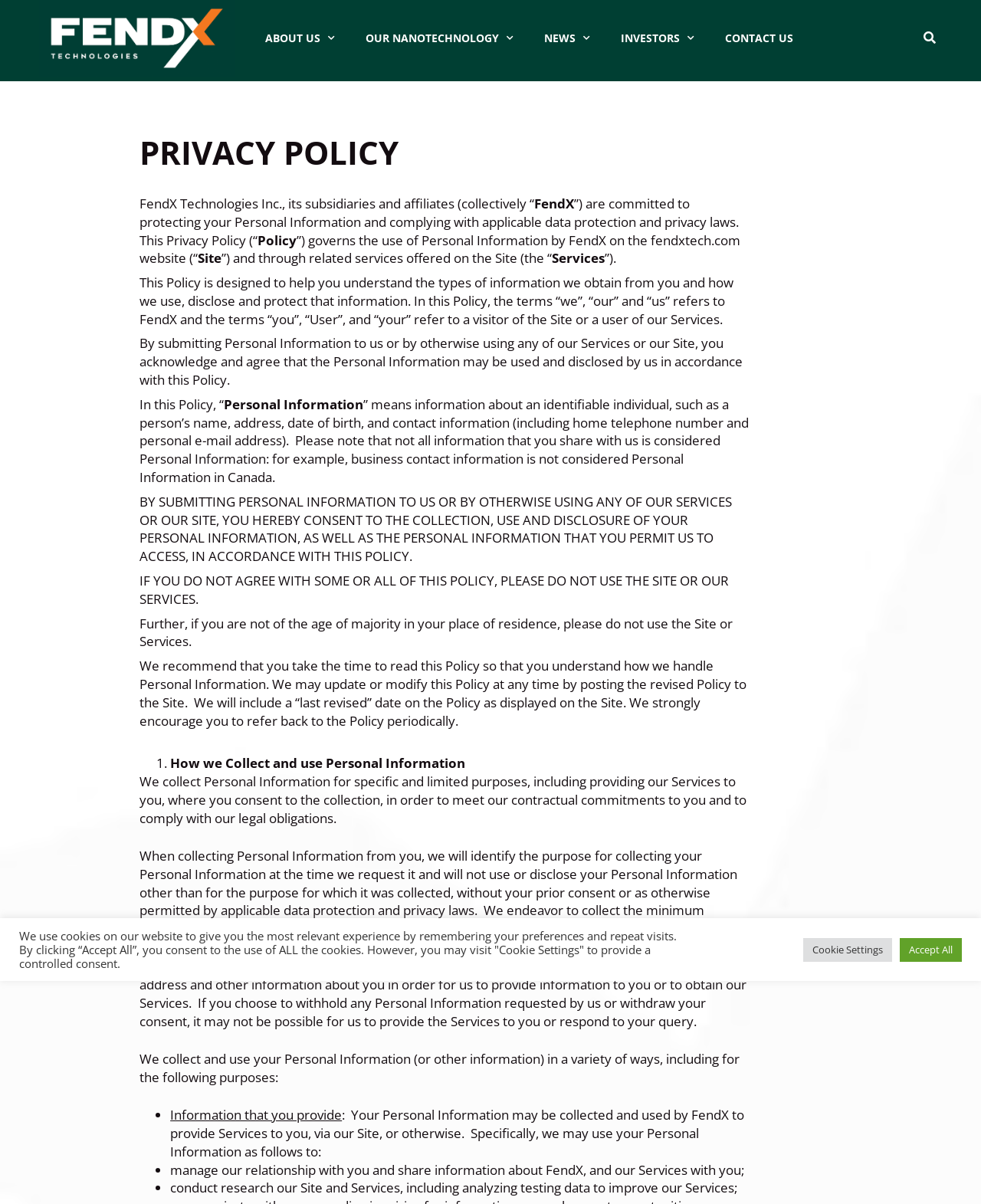What is the purpose of the Privacy Policy? Look at the image and give a one-word or short phrase answer.

To protect Personal Information